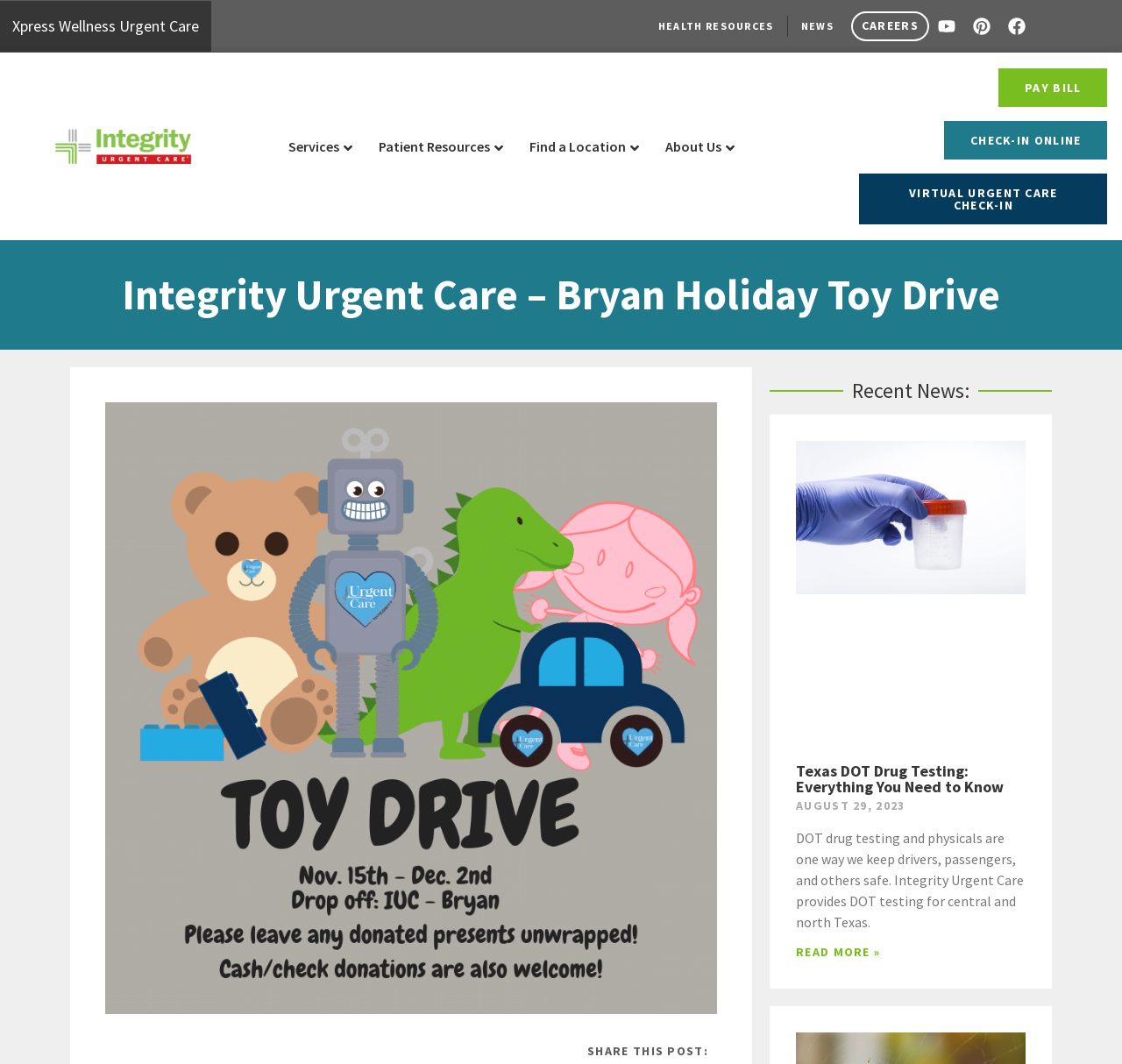Find the bounding box coordinates of the area to click in order to follow the instruction: "Read more about Texas DOT Drug Testing".

[0.709, 0.887, 0.785, 0.902]